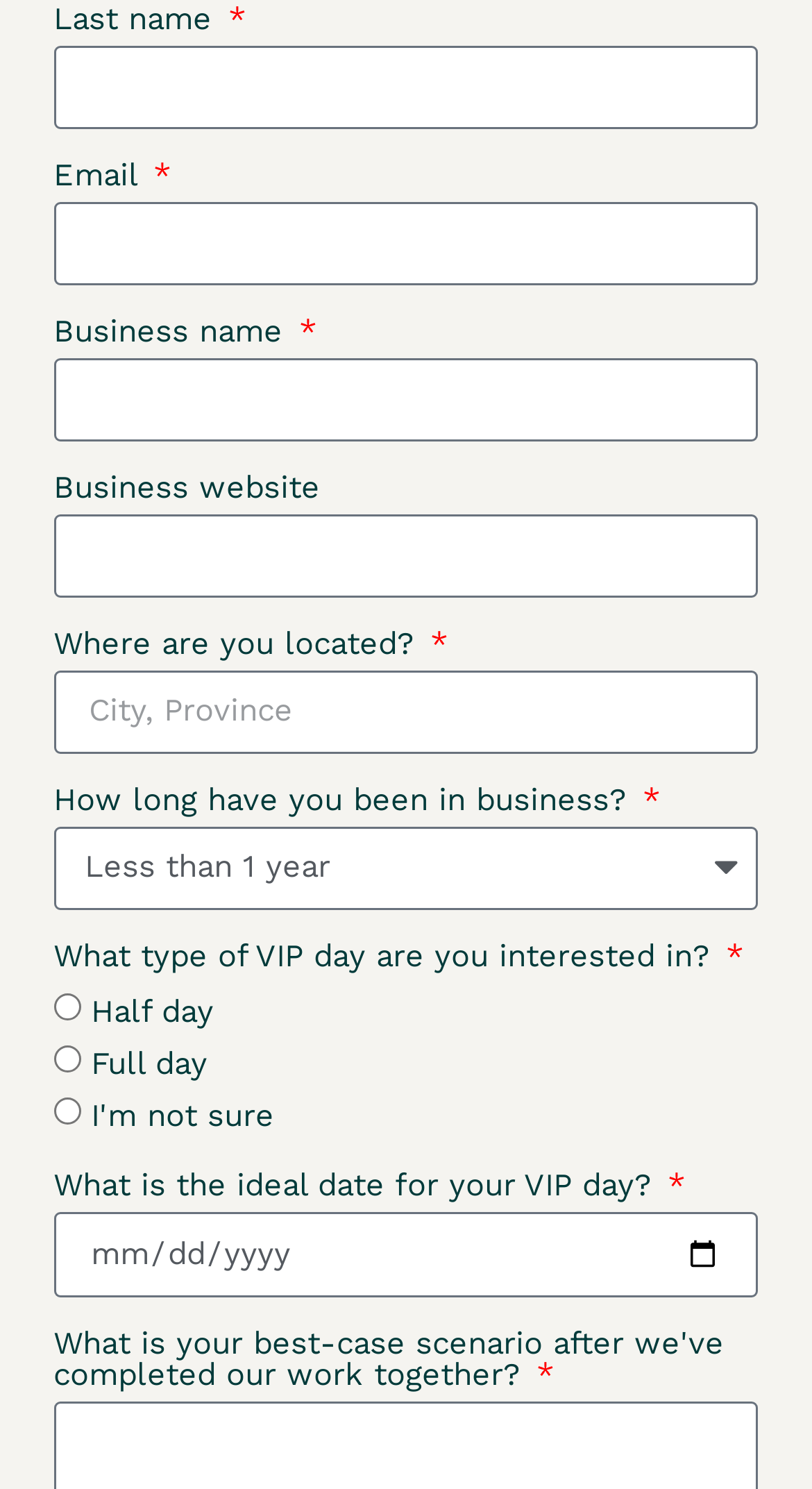Determine the bounding box coordinates of the section to be clicked to follow the instruction: "Select business type". The coordinates should be given as four float numbers between 0 and 1, formatted as [left, top, right, bottom].

[0.066, 0.555, 0.934, 0.611]